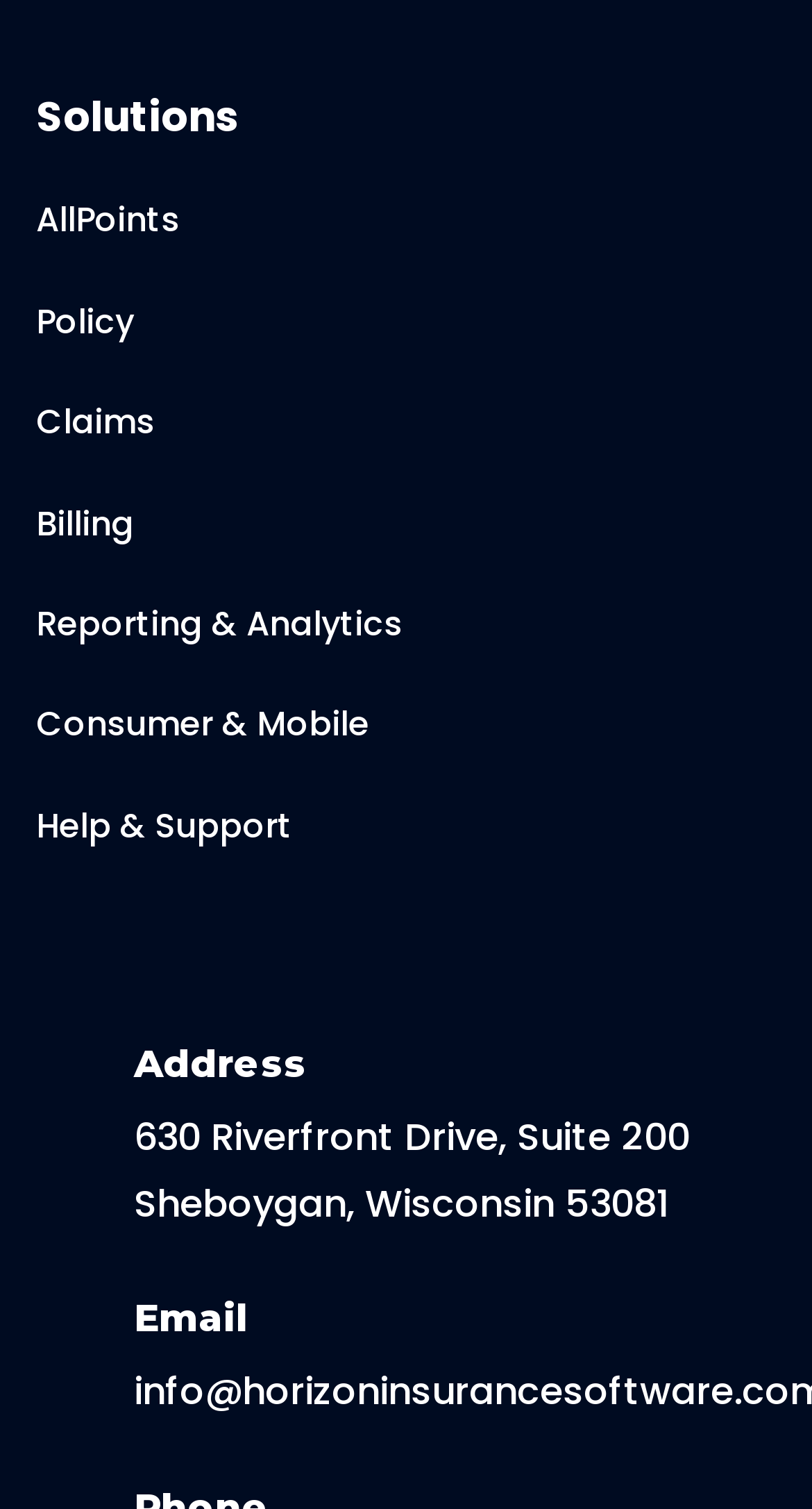How many links are there in the top section?
Provide a thorough and detailed answer to the question.

There are 7 links in the top section of the webpage, which are 'AllPoints', 'Policy', 'Claims', 'Billing', 'Reporting & Analytics', 'Consumer & Mobile', and 'Help & Support'. These links are located at the top of the webpage, indicated by their bounding box coordinates.